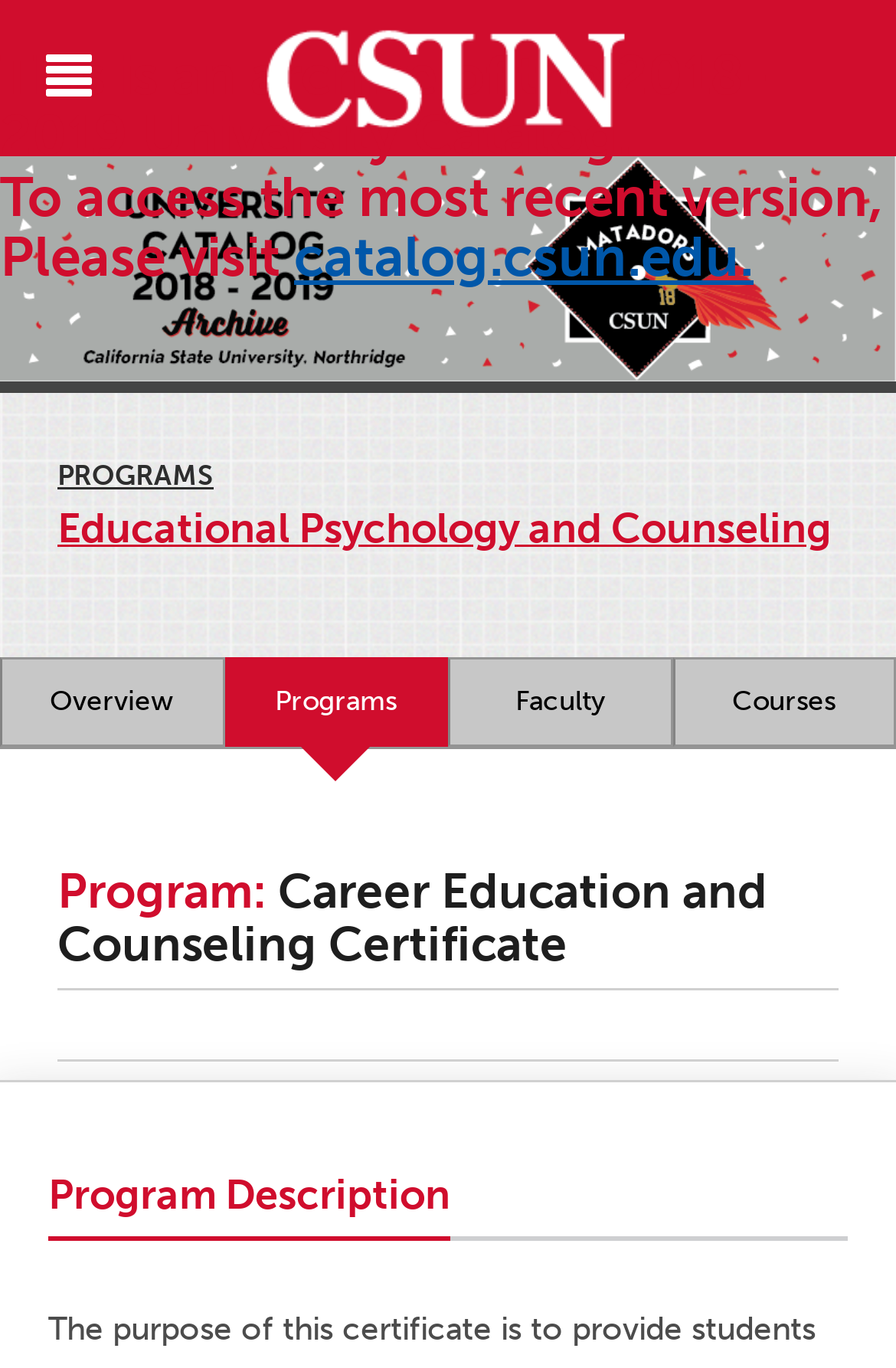What is the name of the university?
Please respond to the question with a detailed and thorough explanation.

I found the answer by looking at the link element with the text 'California State University, Northridge' which is located at the top of the page.